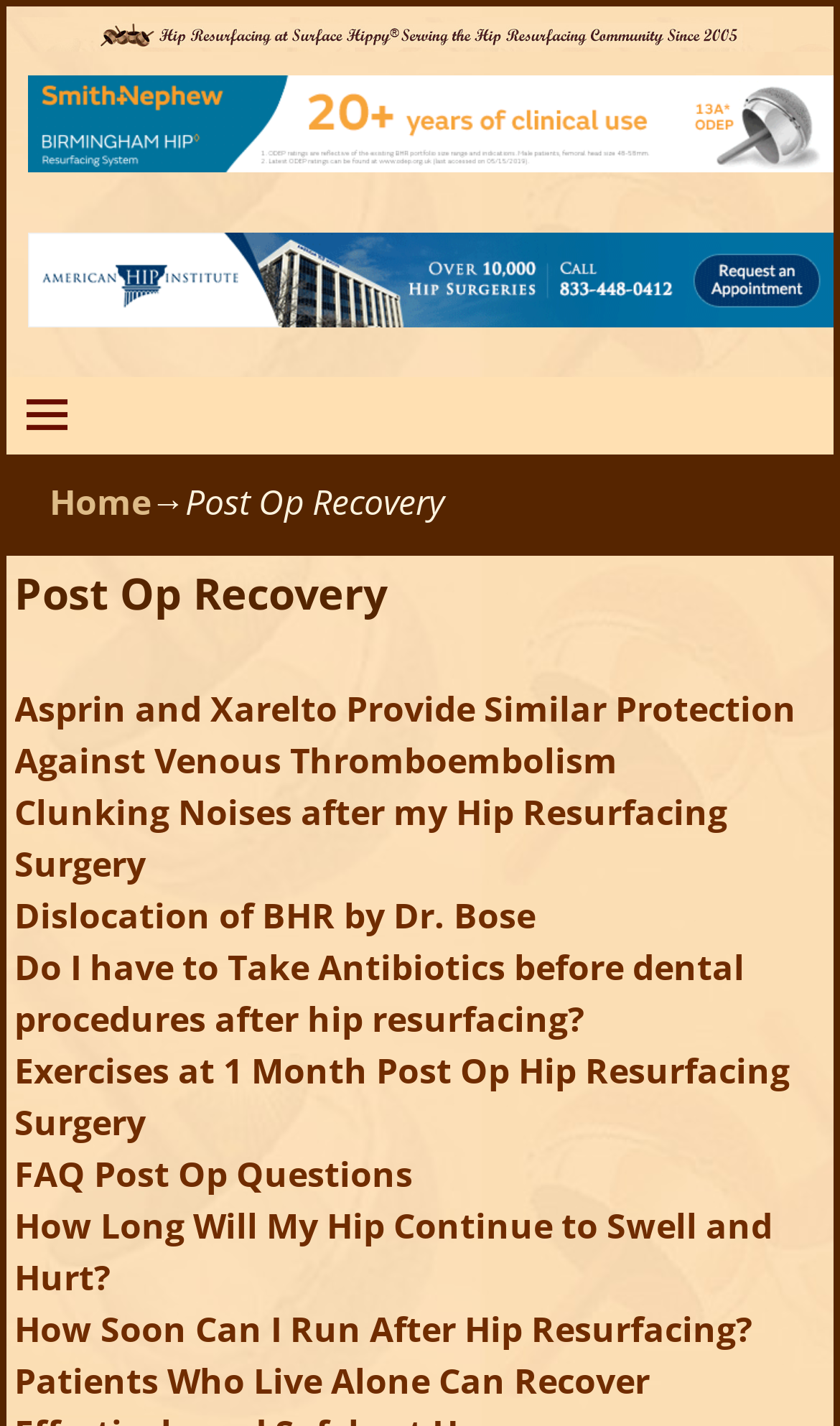Identify the coordinates of the bounding box for the element that must be clicked to accomplish the instruction: "Learn about Exercises at 1 Month Post Op Hip Resurfacing Surgery".

[0.018, 0.733, 0.941, 0.803]